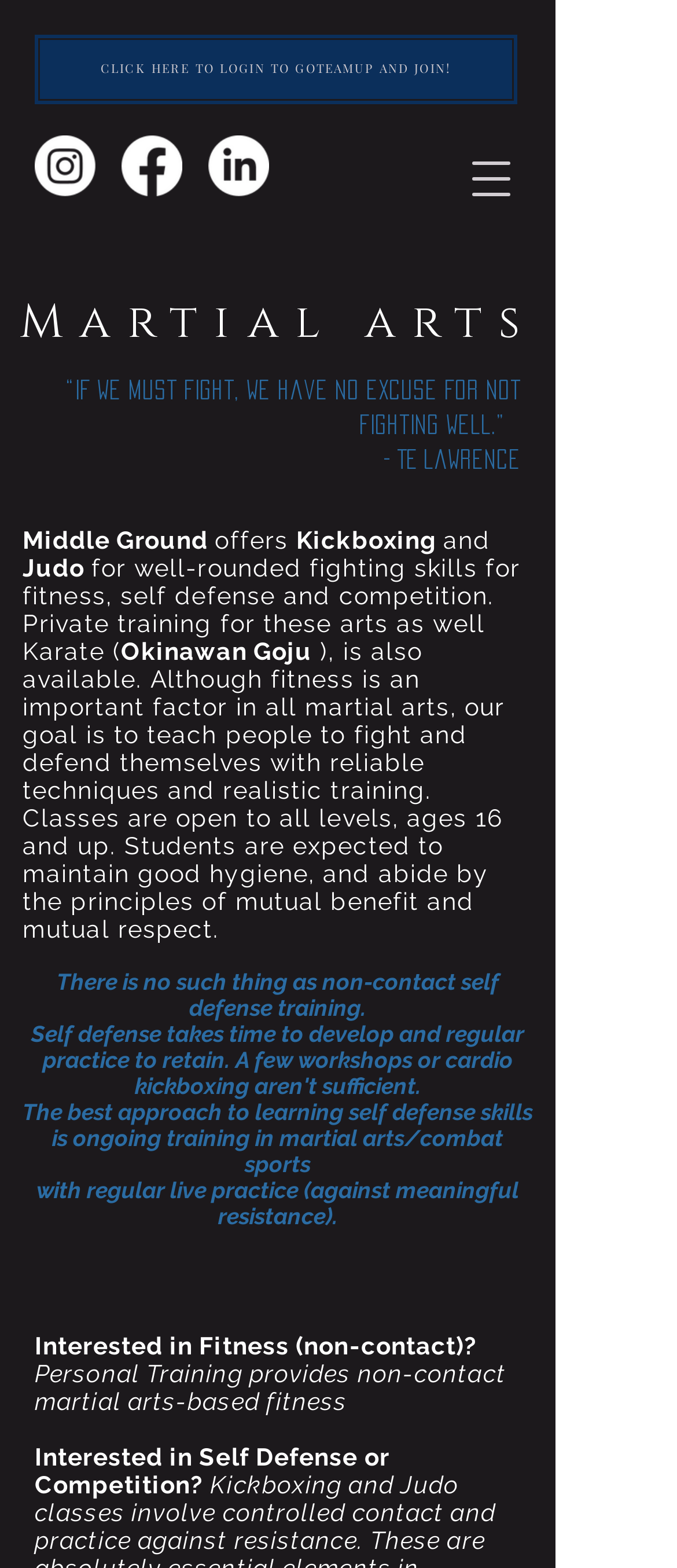What type of martial arts are offered?
Answer the question with as much detail as possible.

Based on the webpage content, specifically the text 'Middle Ground offers Kickboxing and Judo for well-rounded fighting skills for fitness, self defense and competition.', it can be inferred that the martial arts offered are Kickboxing and Judo.